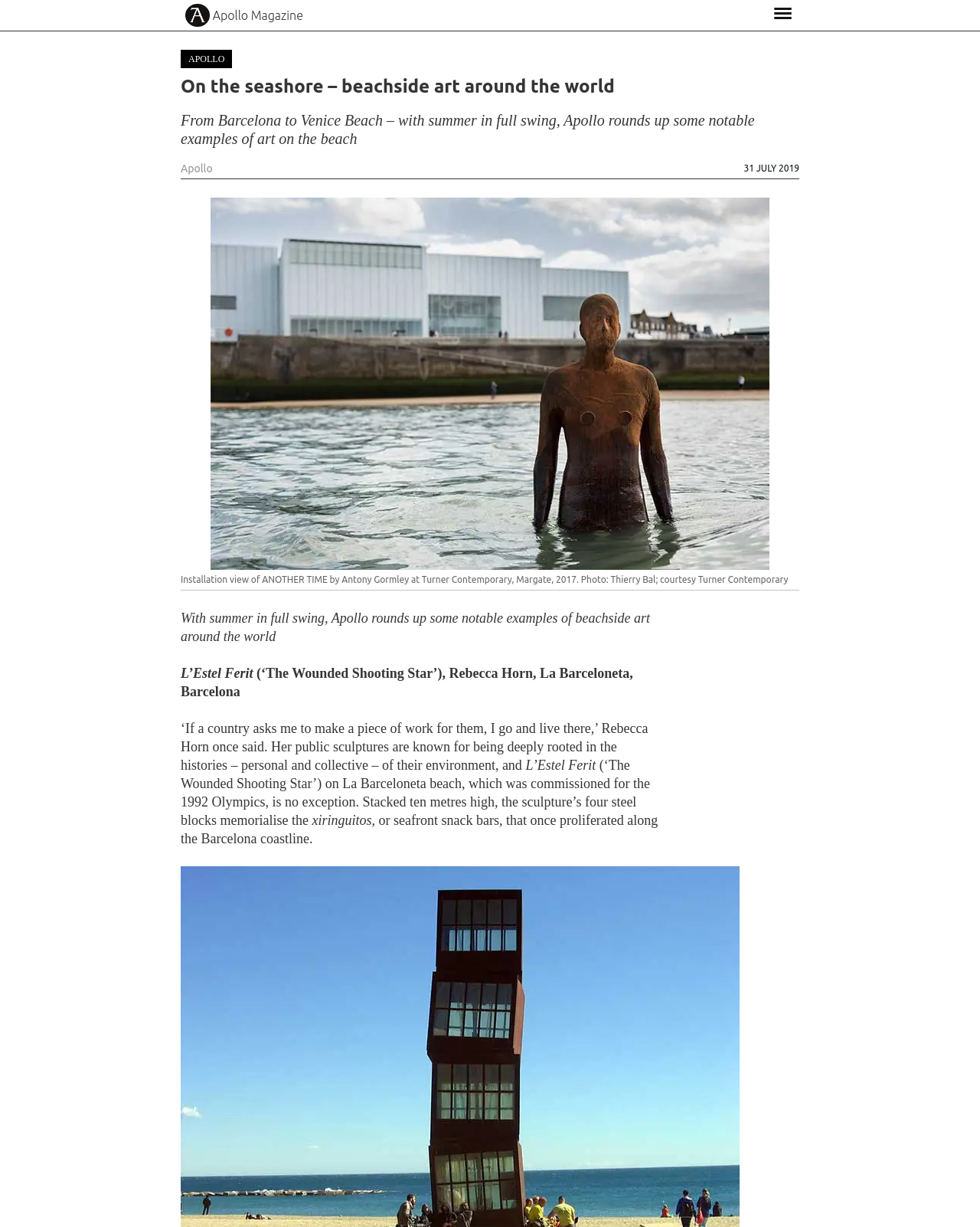Produce an elaborate caption capturing the essence of the webpage.

The webpage is about beachside art around the world, featuring various examples of art installations on beaches. At the top left, there is a link with an accompanying image, followed by a link to "Apollo Magazine" on the top right. A navigation toggle button with an image is located at the top right corner.

Below the top section, there is a header with the title "APOLLO" in bold font, followed by a heading that reads "On the seashore – beachside art around the world". A brief summary of the article is provided, stating that Apollo has rounded up notable examples of art on the beach, from Barcelona to Venice Beach.

On the left side, there is a large figure displaying an image of an installation view of "ANOTHER TIME" by Antony Gormley at Turner Contemporary, Margate, 2017. The image is accompanied by a caption and a photo credit.

The main content of the webpage is divided into sections, each featuring a different beachside art installation. The first section discusses "L’Estel Ferit" (or "The Wounded Shooting Star") by Rebecca Horn, located on La Barceloneta beach in Barcelona. The text describes the sculpture's significance and its connection to the local environment.